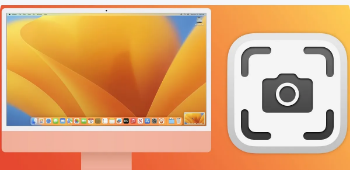Generate a detailed explanation of the scene depicted in the image.

This image illustrates a vibrant desktop layout of a Mac computer alongside the camera icon commonly associated with screenshot functions in macOS. The screen displays a warm, inviting gradient of yellow and orange hues, suggesting a modern and sleek operating system interface. The camera icon, set against a bright orange background, signifies options related to capturing or managing screenshots on the Mac, an essential feature for users looking to document their digital activities. This visual representation aligns with a tutorial focused on disabling screenshot previews on macOS, providing users with a clear, engaging context for enhancing their computing experience.